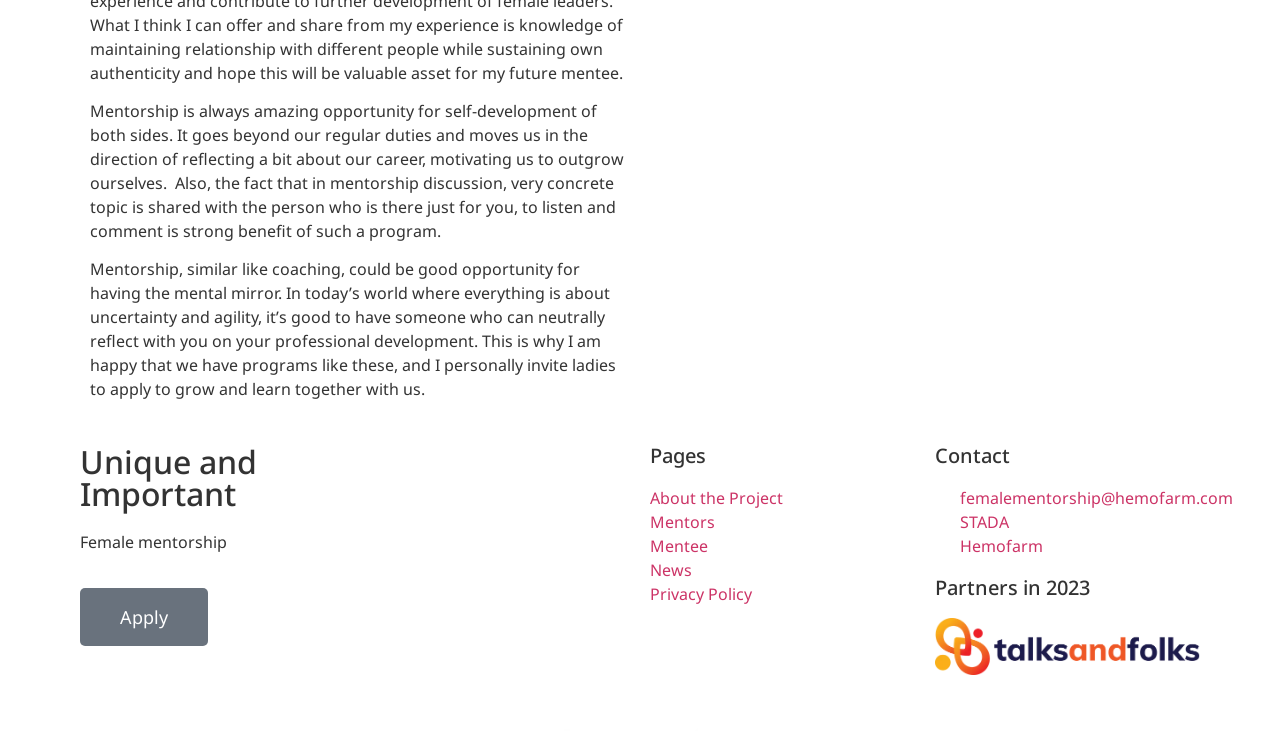Using the provided description: "alt="Amotec - Home"", find the bounding box coordinates of the corresponding UI element. The output should be four float numbers between 0 and 1, in the format [left, top, right, bottom].

None